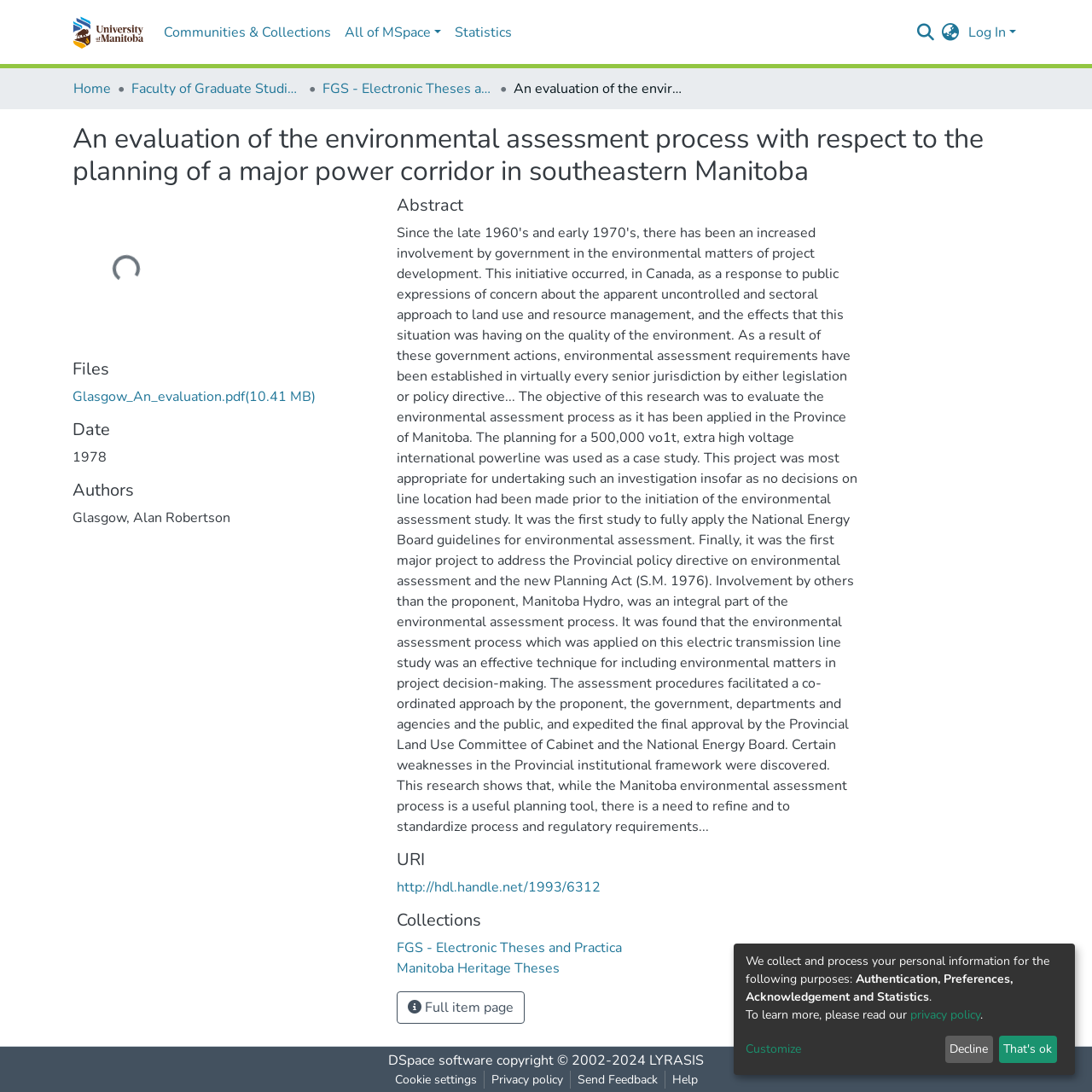Explain the contents of the webpage comprehensively.

This webpage appears to be a repository or archive of academic papers, specifically a thesis titled "An evaluation of the environmental assessment process with respect to the planning of a major power corridor in southeastern Manitoba". 

At the top of the page, there is a main navigation bar with links to "Communities & Collections", "All of MSpace", "Statistics", and a search bar. To the right of the navigation bar, there are buttons for language switching and logging in.

Below the navigation bar, there is a breadcrumb navigation section with links to "Home", "Faculty of Graduate Studies (Electronic Theses and Practica)", and "FGS - Electronic Theses and Practica". 

The main content of the page is divided into sections. The first section displays the title of the thesis, followed by a status indicator showing that the page is loading. 

The next section is labeled "Files" and contains a link to download a PDF file titled "Glasgow_An_evaluation.pdf" with a size of 10.41 MB. 

Below the "Files" section, there are sections for "Date", "Authors", and "Abstract". The "Date" section displays the year 1978, and the "Authors" section lists the author as "Glasgow, Alan Robertson". 

The "Abstract" section is located to the right of the "Date" and "Authors" sections, and below it, there are sections for "URI", "Collections", and a button to view the full item page. 

At the bottom of the page, there is a section with links to "DSpace software", "copyright information", "LYRASIS", "Cookie settings", "Privacy policy", "Send Feedback", and "Help". 

To the right of this section, there is a notice about collecting and processing personal information, with links to the privacy policy and a button to customize settings.